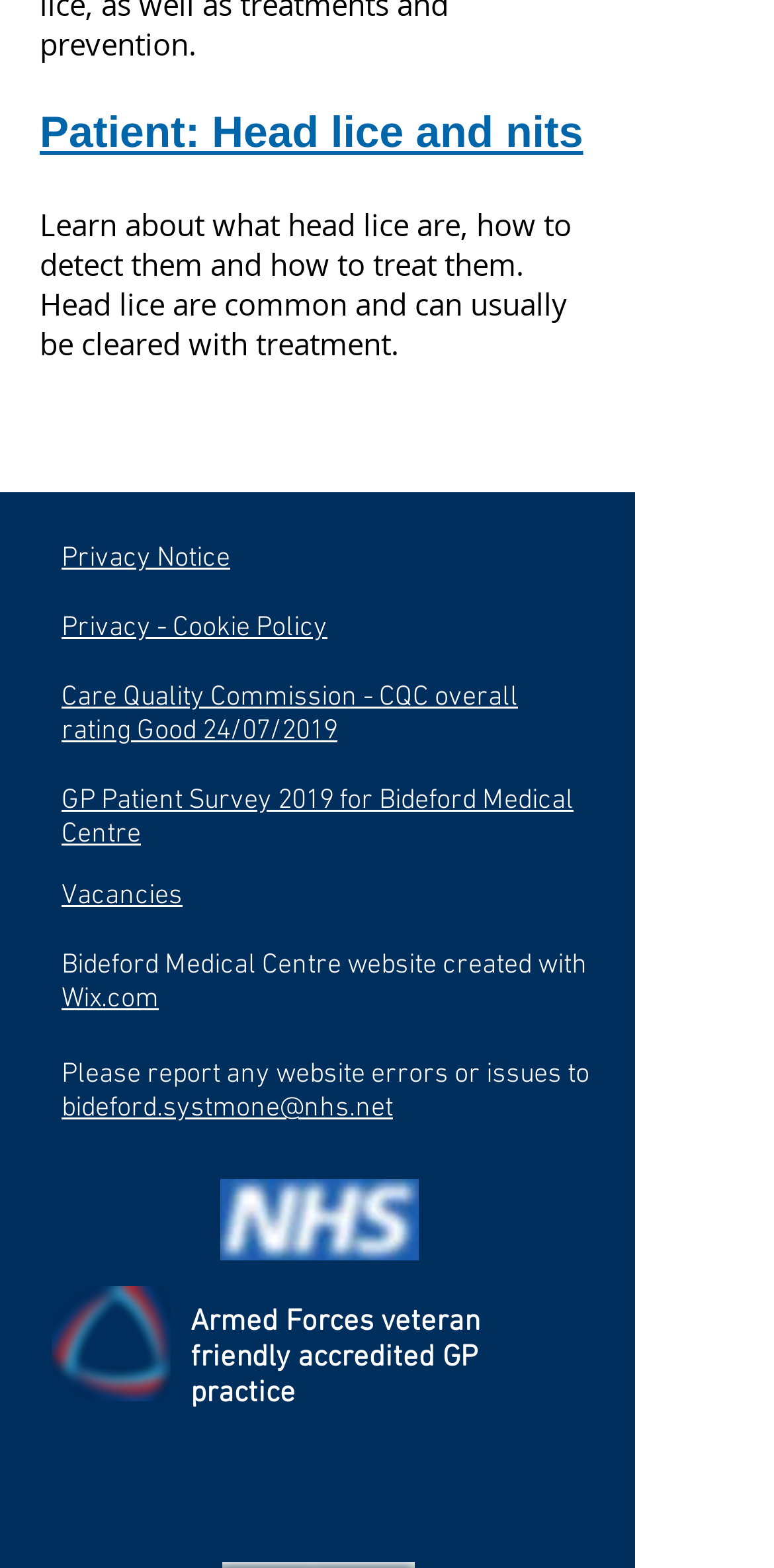Provide the bounding box coordinates of the area you need to click to execute the following instruction: "Learn about head lice".

[0.051, 0.069, 0.753, 0.1]